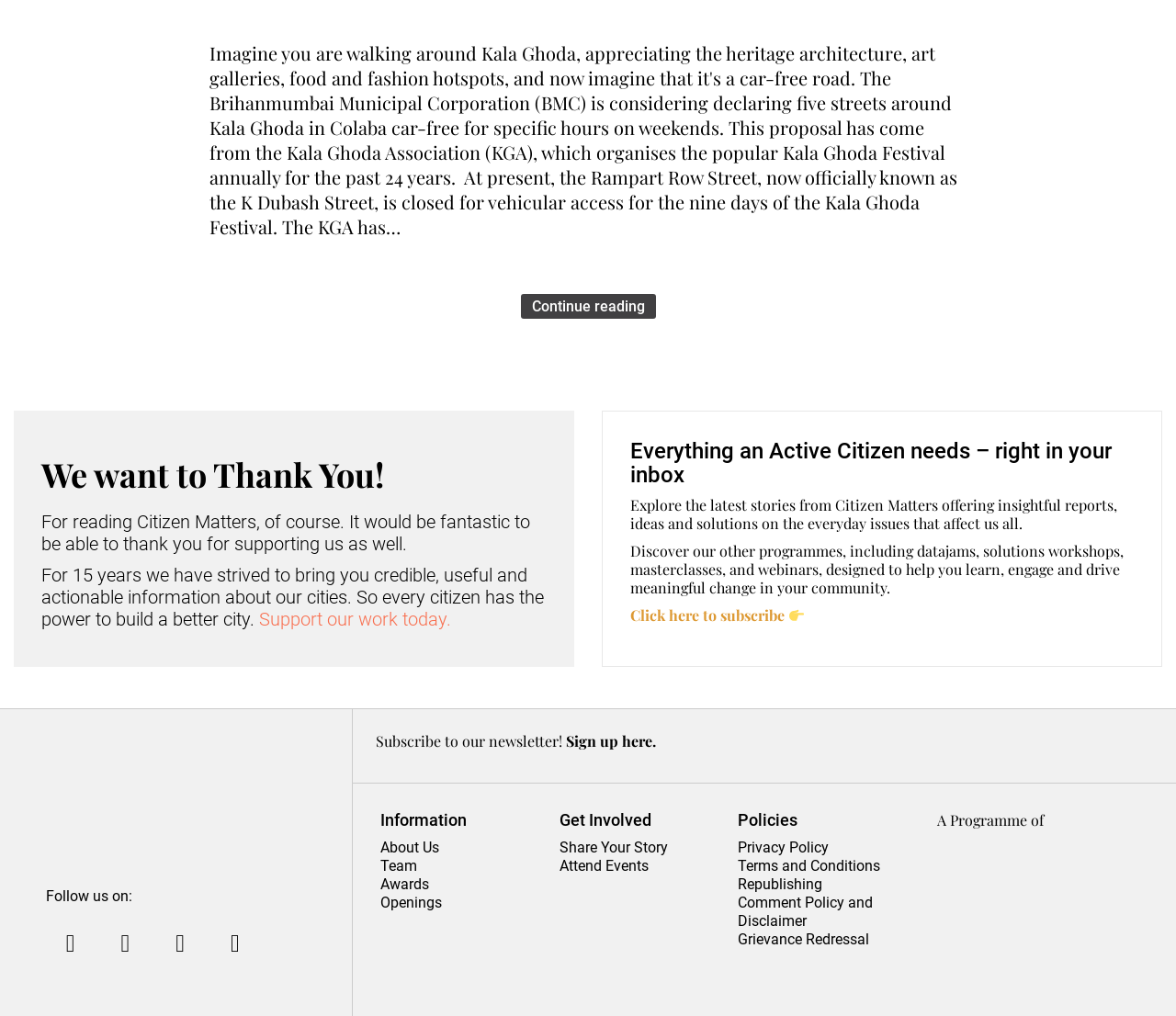What is the call-to-action in the first section?
Answer the question with a single word or phrase by looking at the picture.

Support our work today